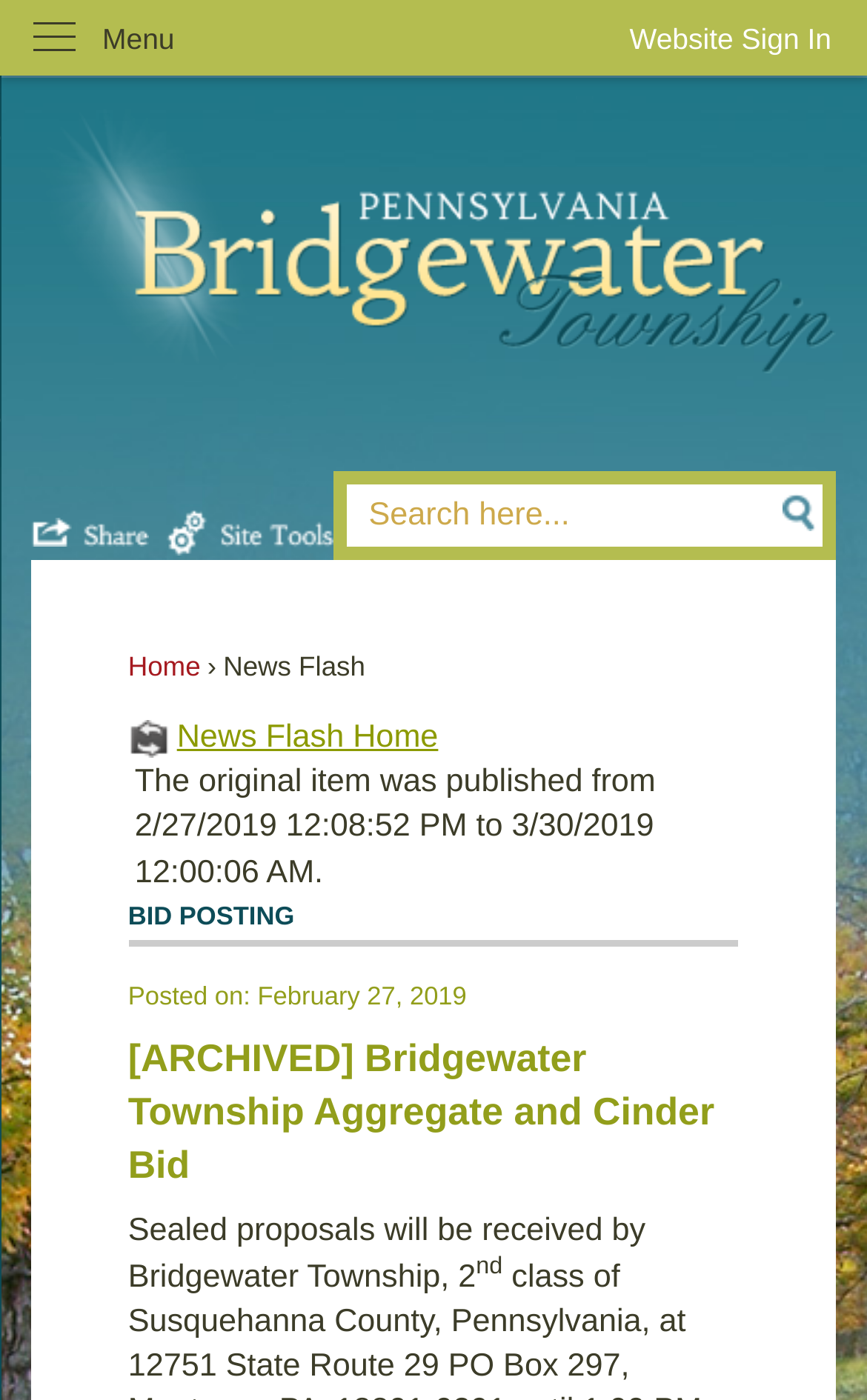What is the deadline for submitting proposals?
Refer to the image and provide a one-word or short phrase answer.

1:00 PM on March